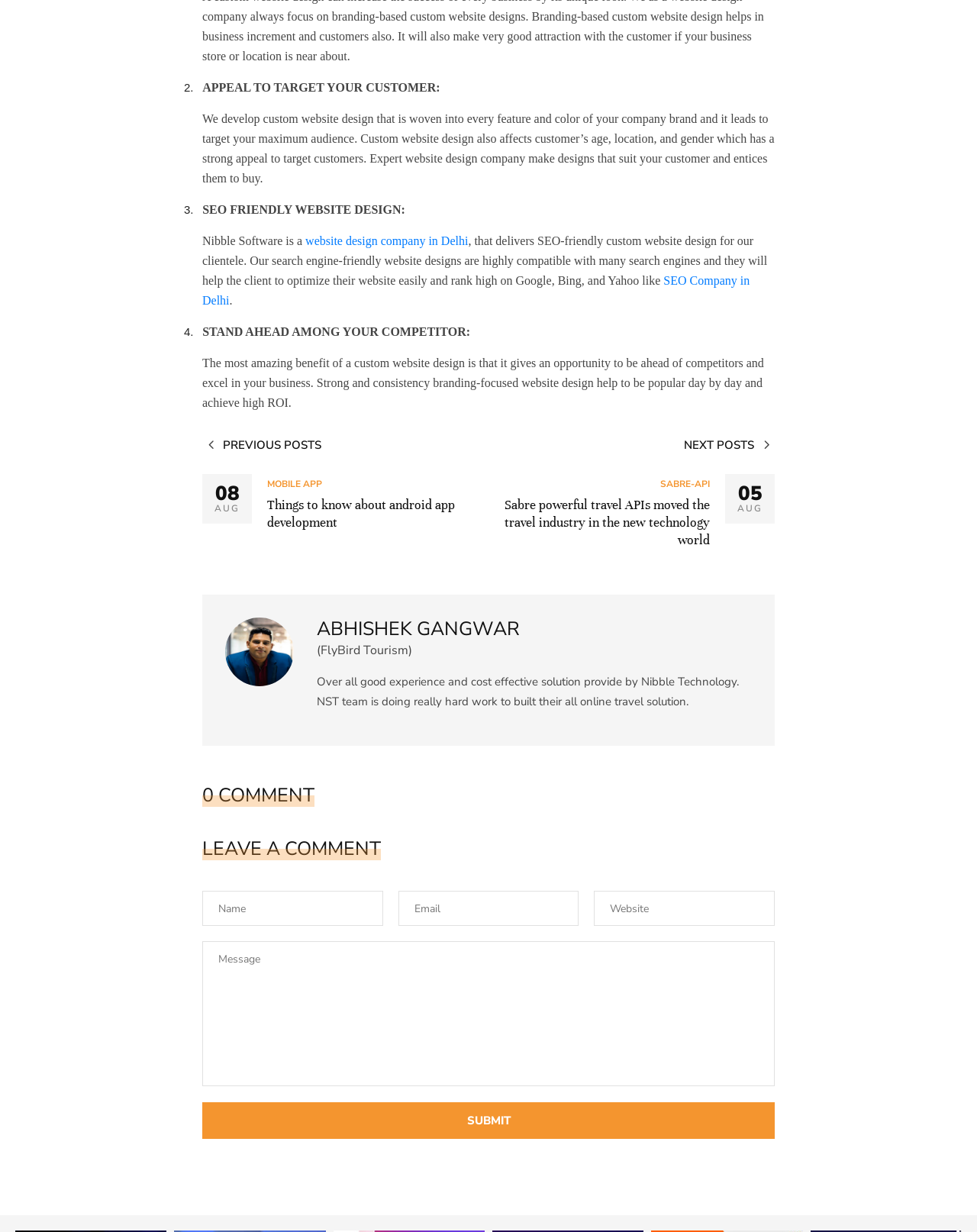What does Nibble Software deliver? Look at the image and give a one-word or short phrase answer.

SEO-friendly custom website design